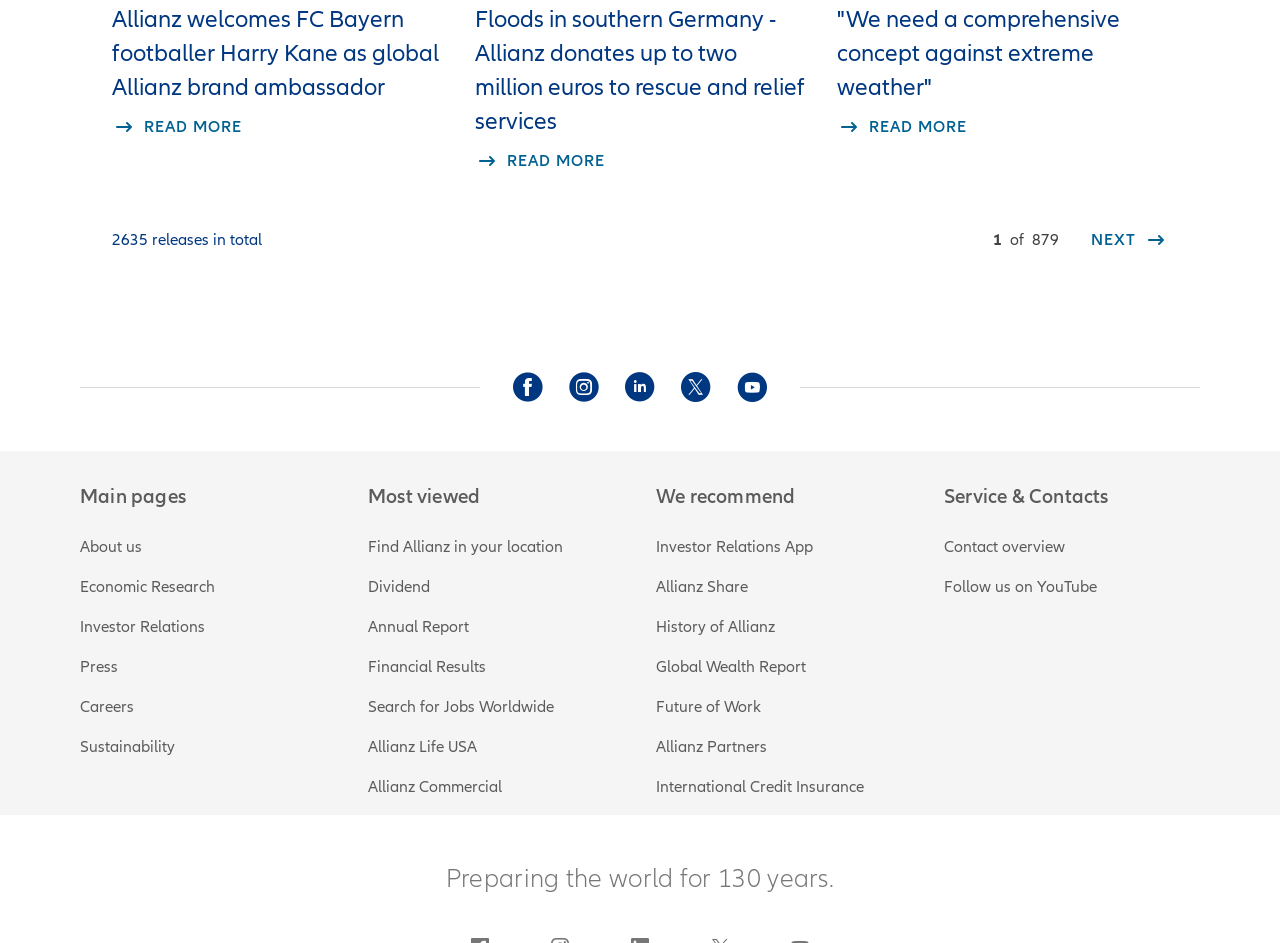Find the bounding box coordinates for the UI element whose description is: "Follow us on YouTube". The coordinates should be four float numbers between 0 and 1, in the format [left, top, right, bottom].

[0.738, 0.612, 0.857, 0.633]